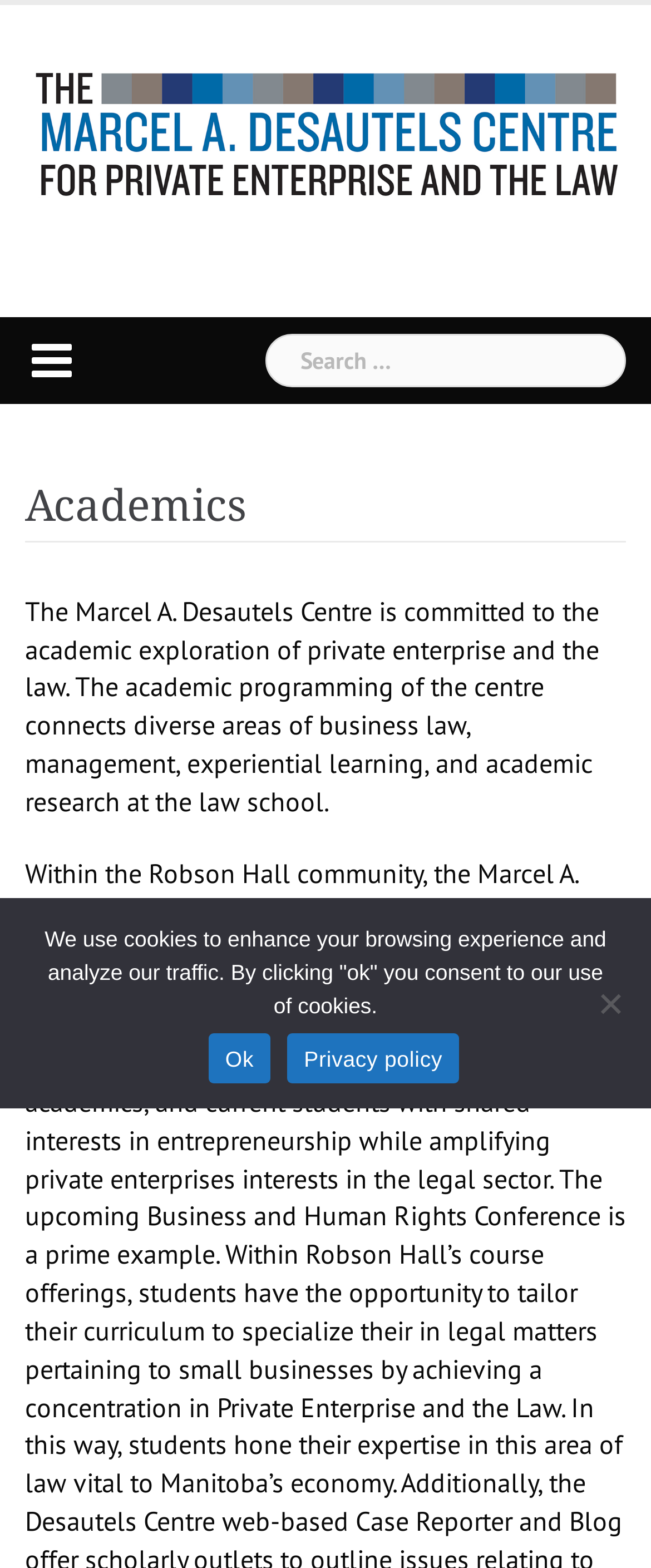What is the consent for by clicking 'ok'?
Examine the screenshot and reply with a single word or phrase.

use of cookies